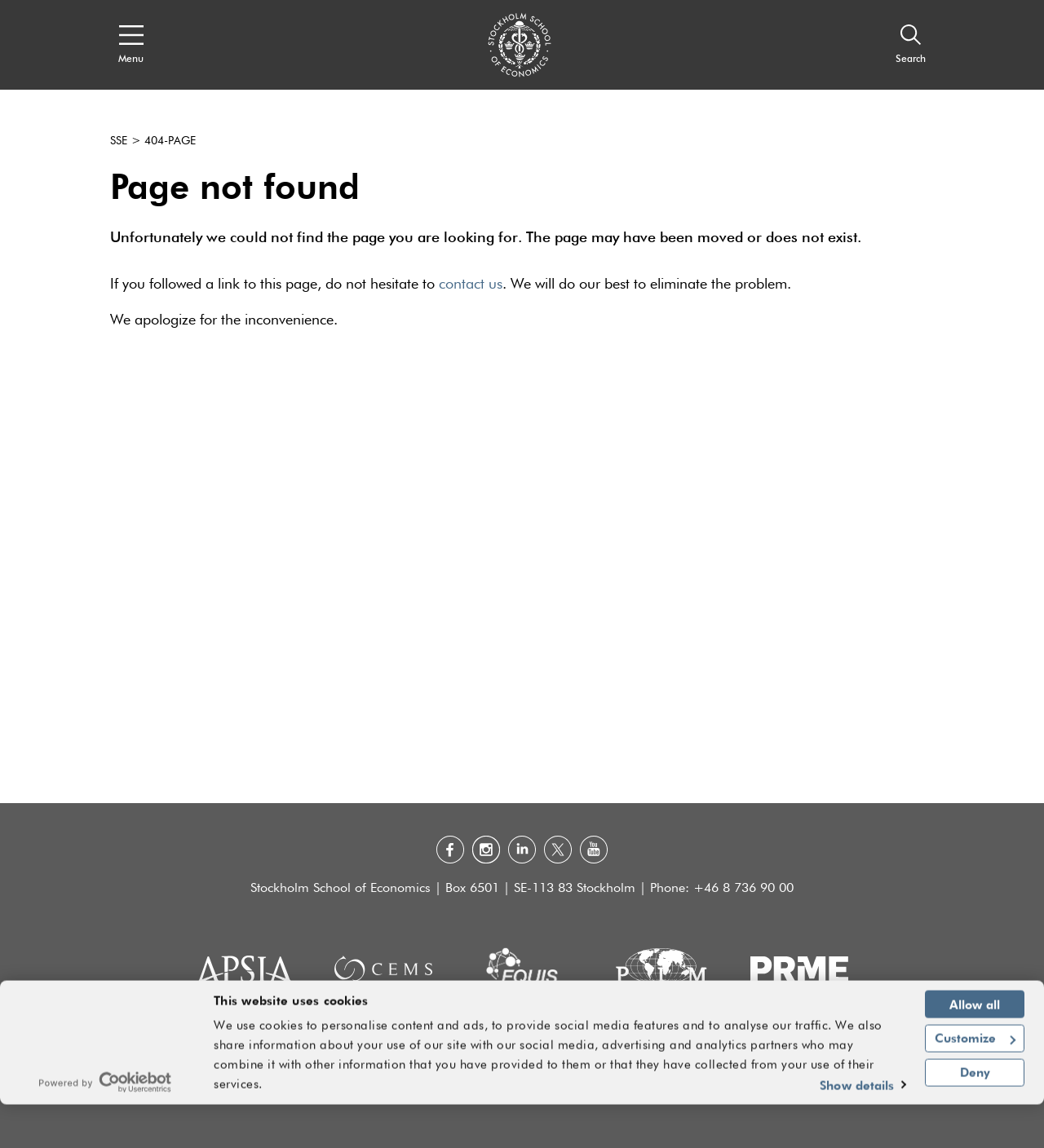Analyze the image and give a detailed response to the question:
What is the error message on the webpage?

I found the answer by looking at the main content area of the webpage, where it says 'Page not found' in a heading, and then provides a message explaining that the page may have been moved or does not exist.